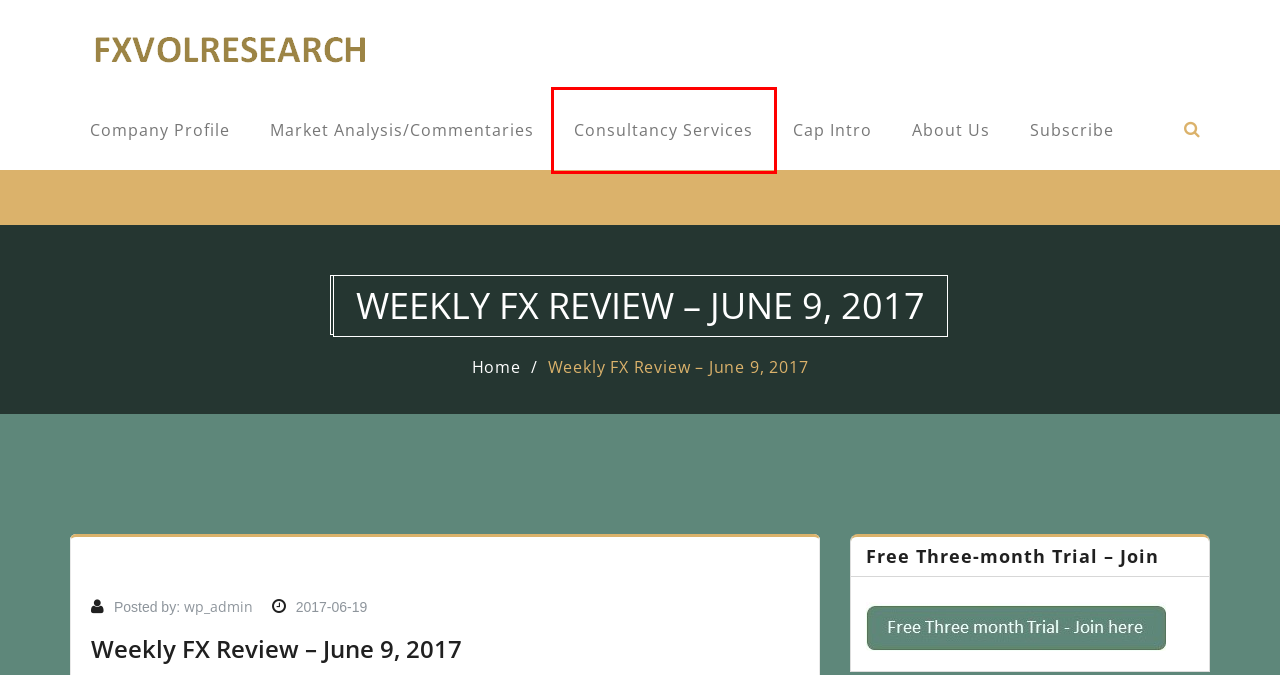Given a screenshot of a webpage with a red bounding box highlighting a UI element, determine which webpage description best matches the new webpage that appears after clicking the highlighted element. Here are the candidates:
A. Consultancy Services
B. Market Analysis/Commentaries
C. wp_admin
D. Subscribe
E. FxVol Research Weekly
F. Cap Intro
G. Trade Ideas
H. About Us

A